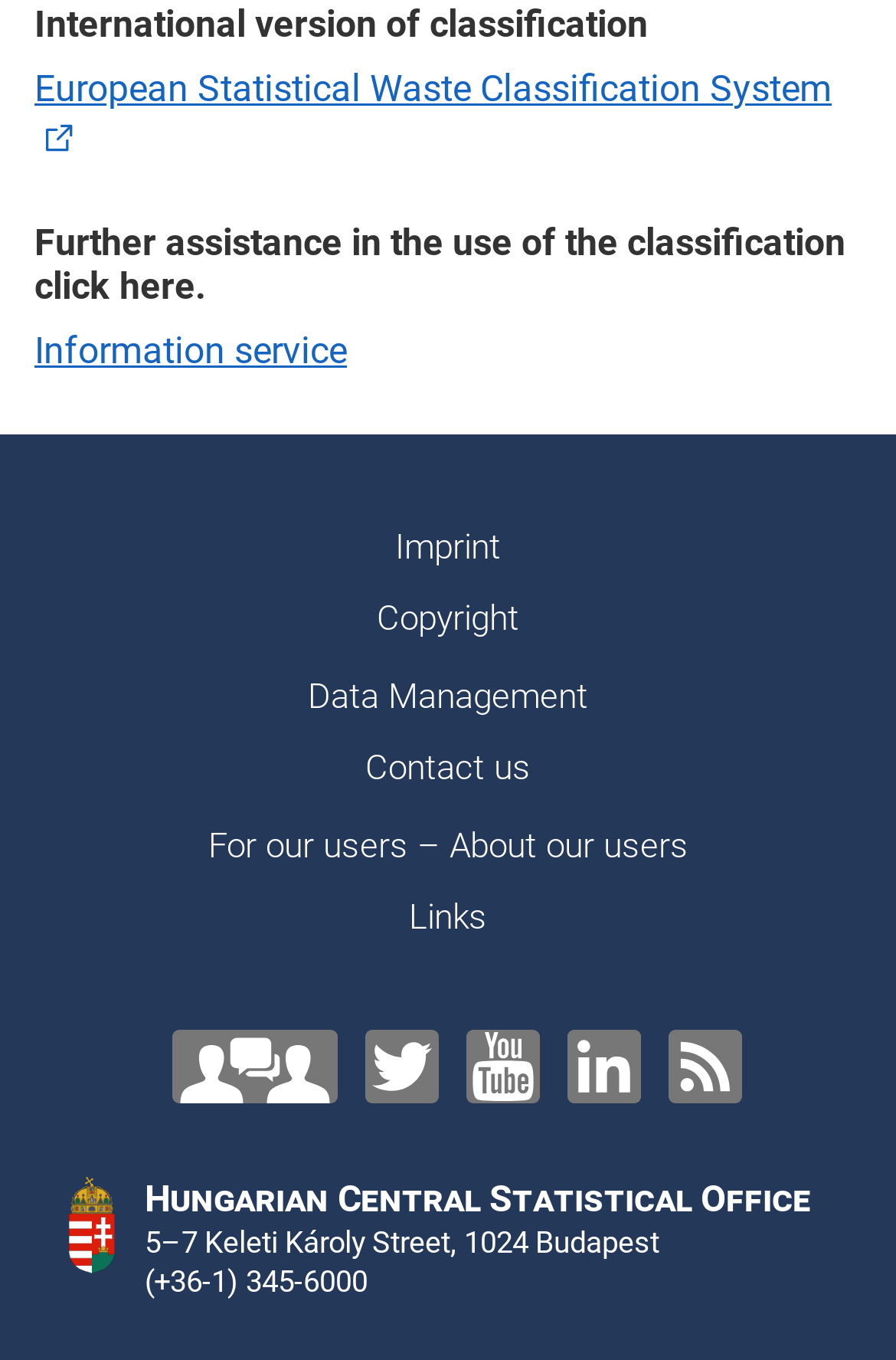Locate the bounding box coordinates of the element that needs to be clicked to carry out the instruction: "Contact us through the contact link". The coordinates should be given as four float numbers ranging from 0 to 1, i.e., [left, top, right, bottom].

[0.403, 0.541, 0.597, 0.588]